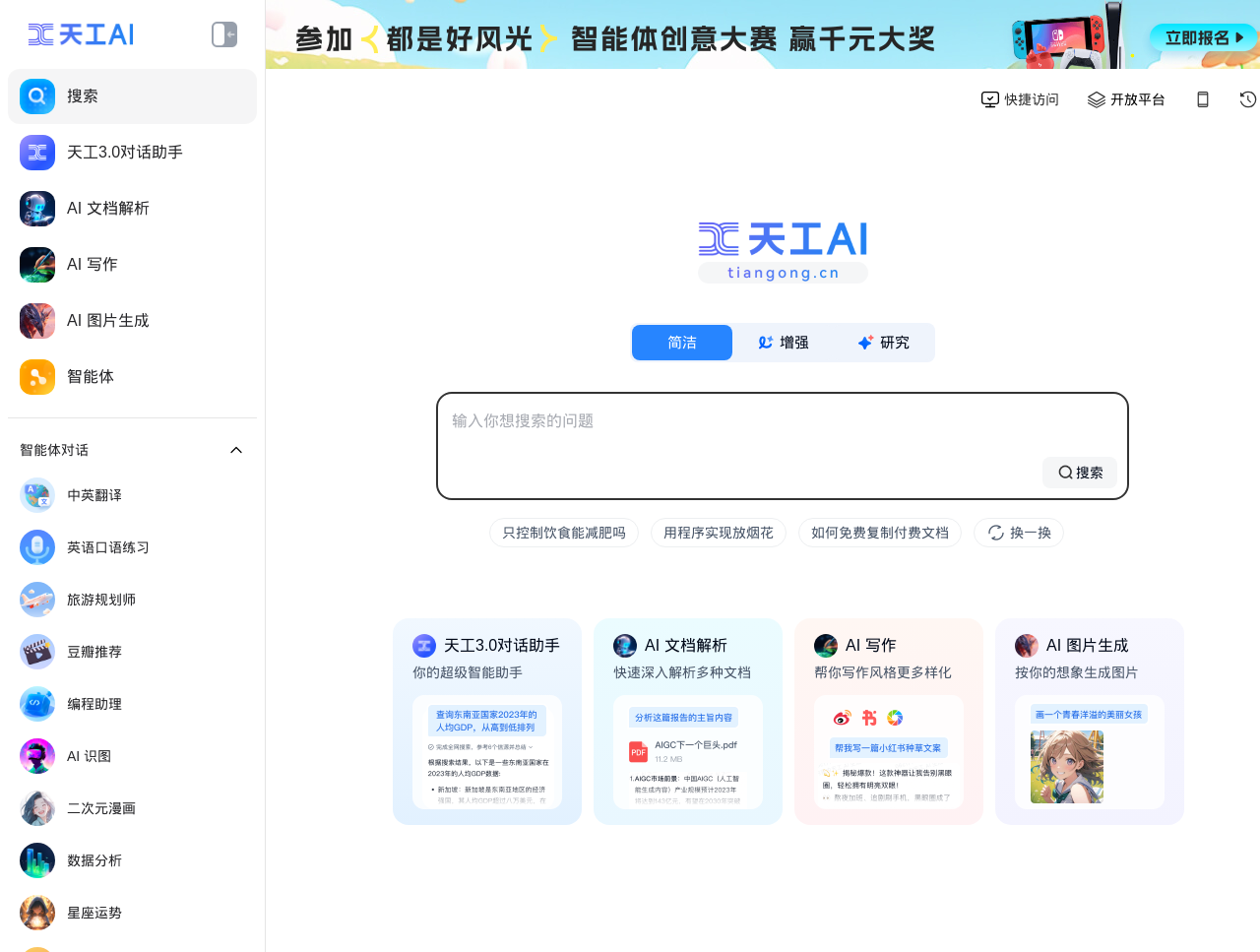How many types of smart assistants are available?
Relying on the image, give a concise answer in one word or a brief phrase.

Multiple